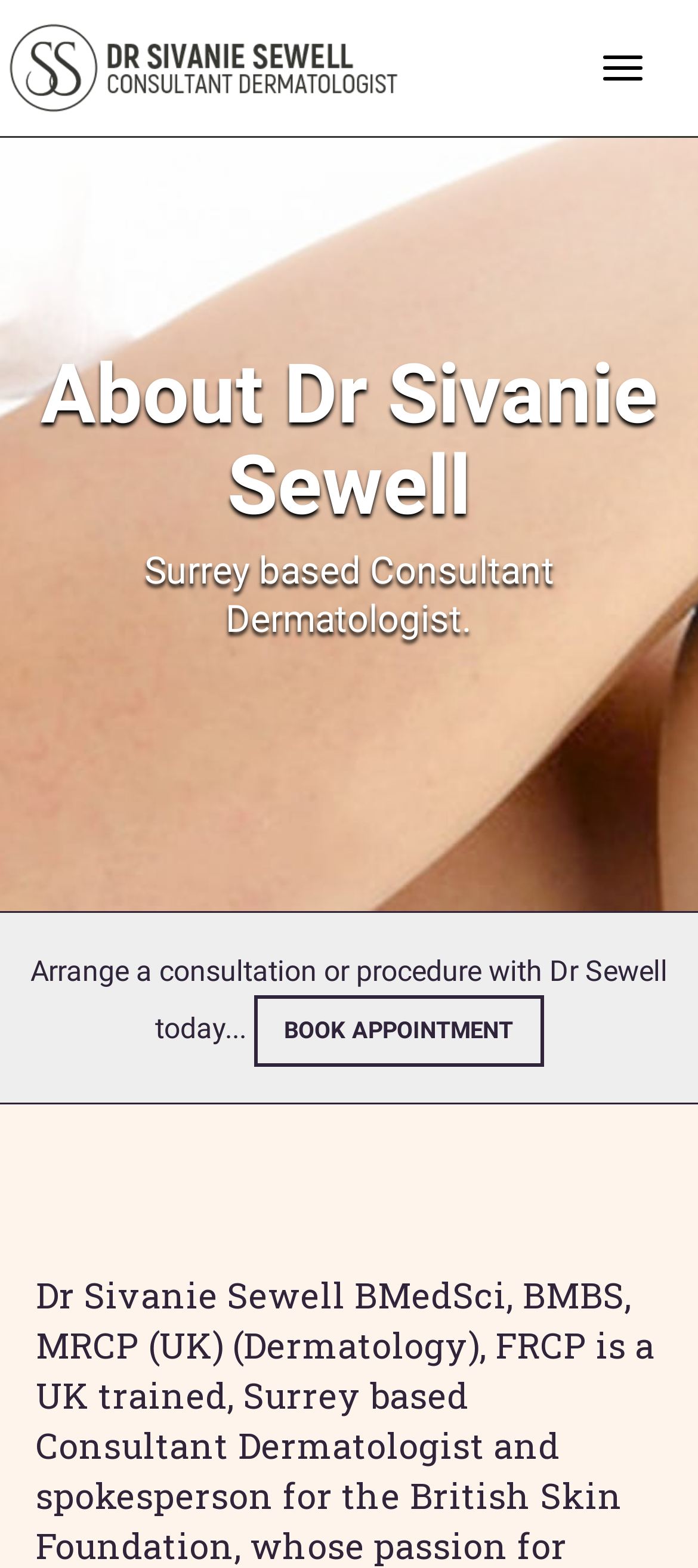Based on what you see in the screenshot, provide a thorough answer to this question: What is Dr Sivanie Sewell's profession?

Based on the webpage, Dr Sivanie Sewell is a consultant dermatologist, which is evident from the heading 'About Dr Sivanie Sewell' and the static text 'Surrey based Consultant Dermatologist.'